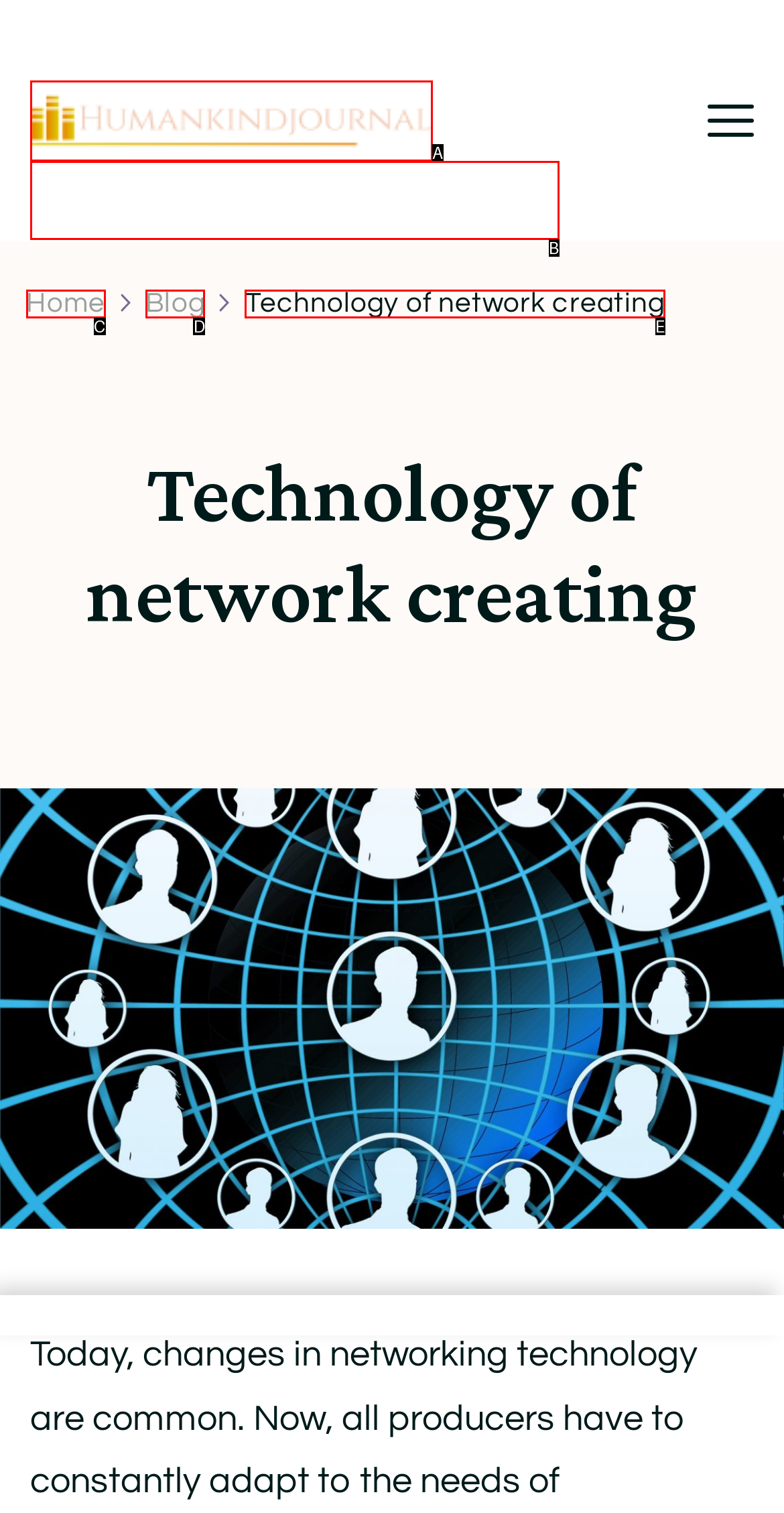Identify the HTML element that corresponds to the description: Technology of network creating Provide the letter of the matching option directly from the choices.

E